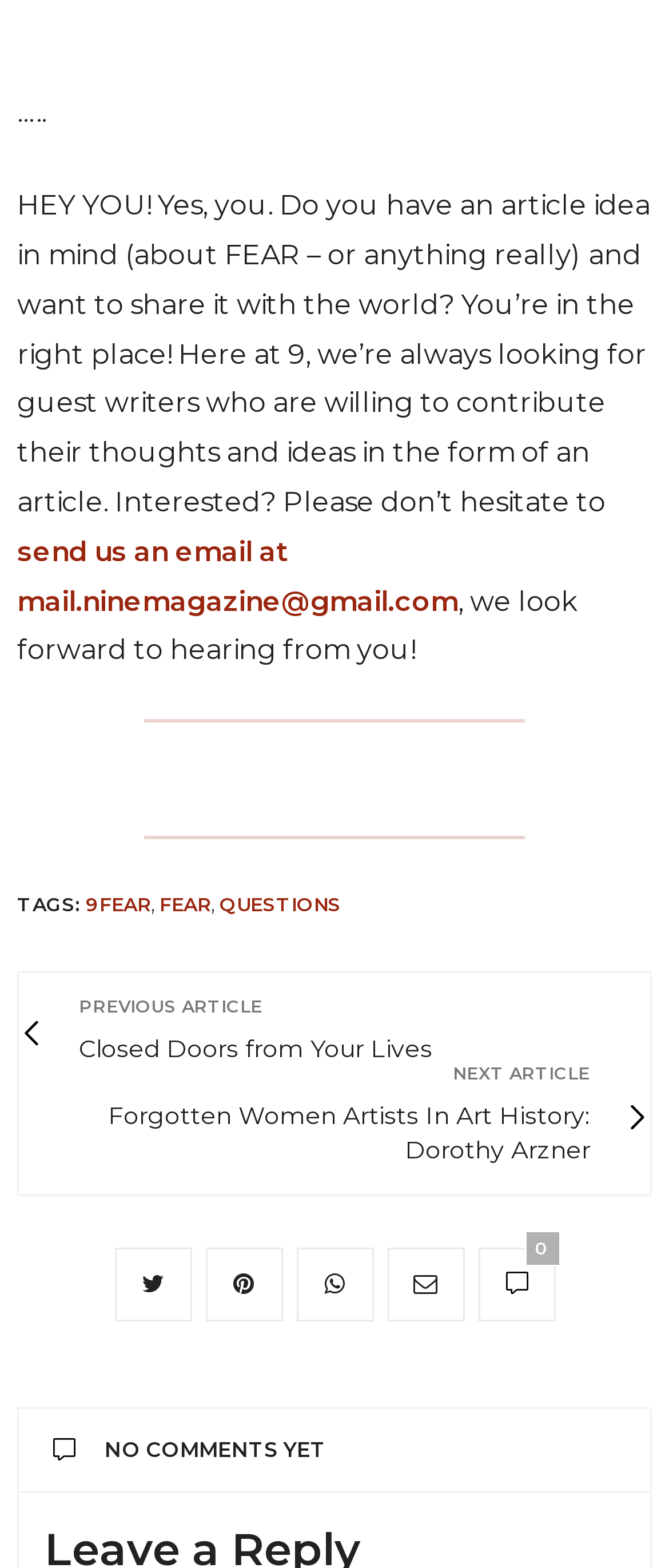How many tags are listed in the footer?
Please look at the screenshot and answer in one word or a short phrase.

3